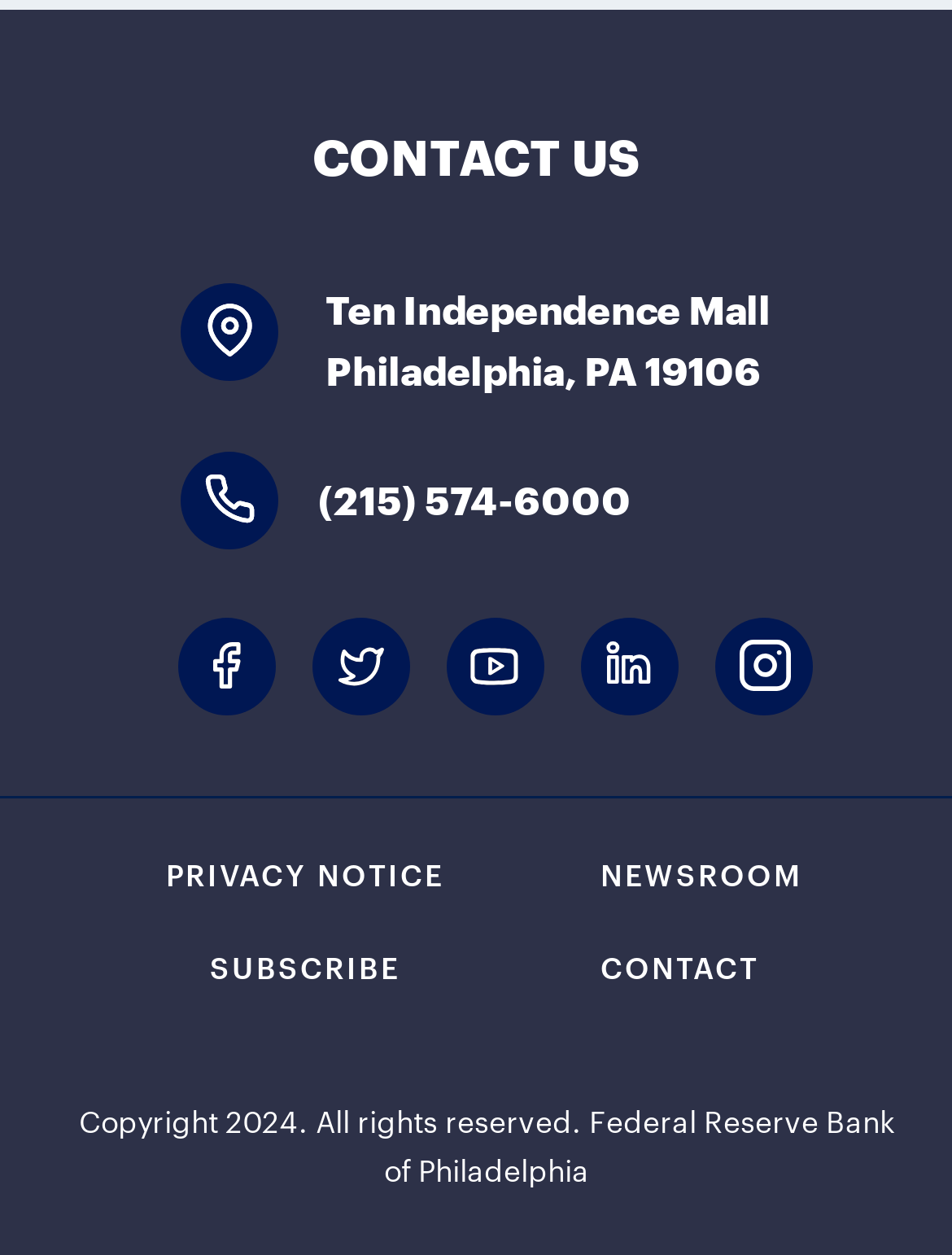What is the address of the Federal Reserve Bank of Philadelphia?
Answer with a single word or phrase, using the screenshot for reference.

Ten Independence Mall, Philadelphia, PA 19106